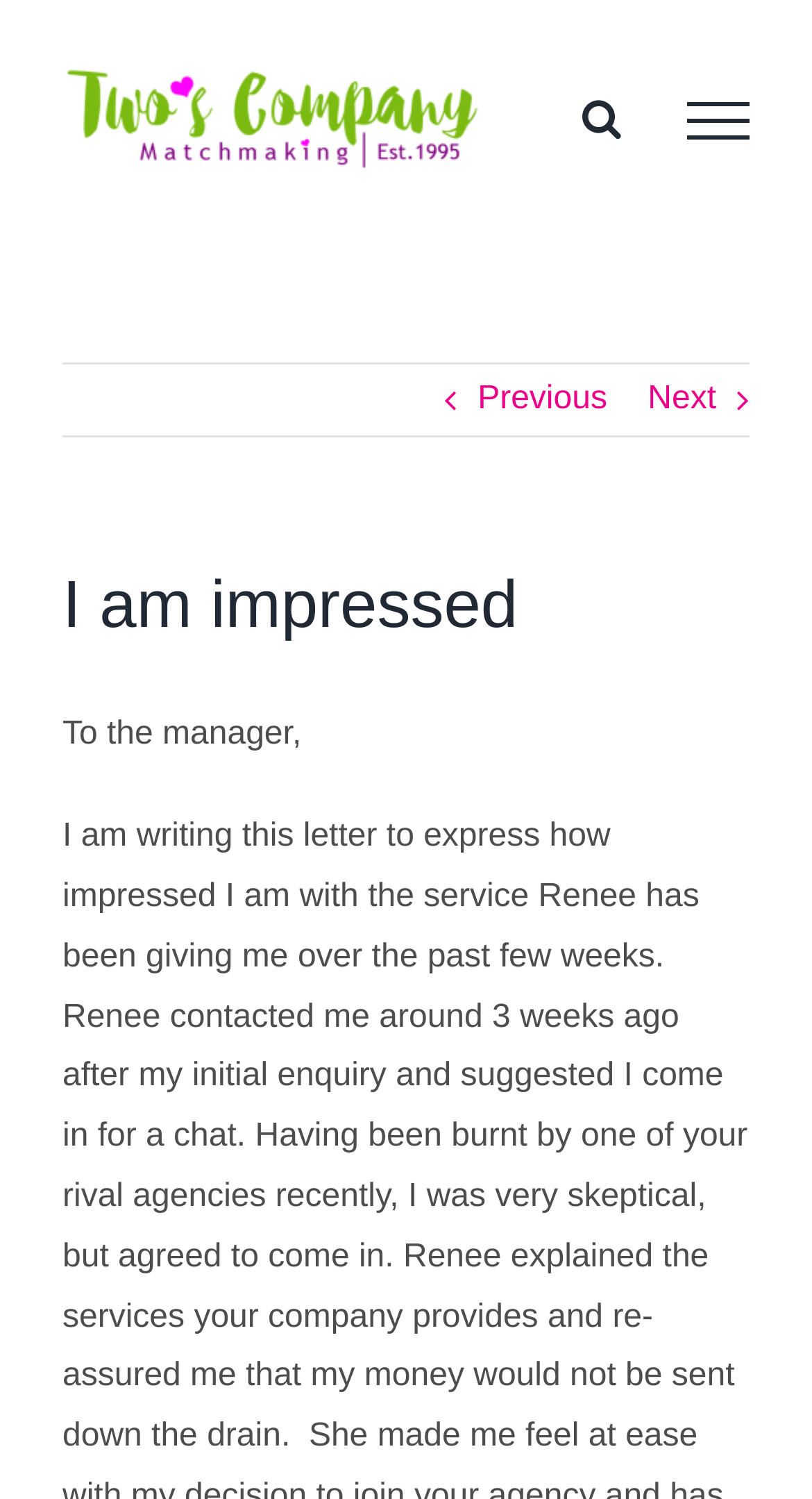How many navigation links are visible?
Based on the image, provide a one-word or brief-phrase response.

2